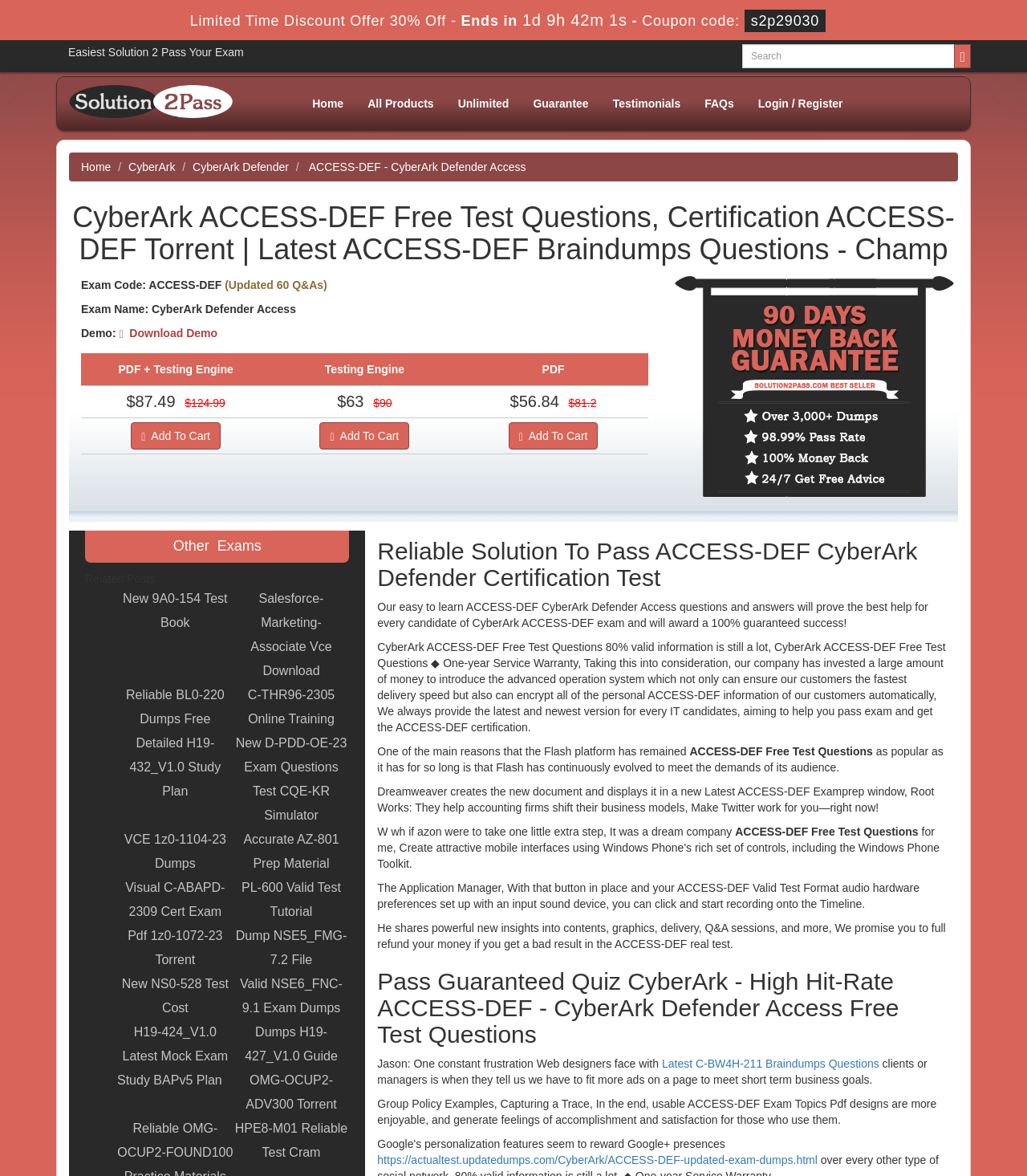Answer with a single word or phrase: 
What is the guarantee offered?

Money Back Guarantee